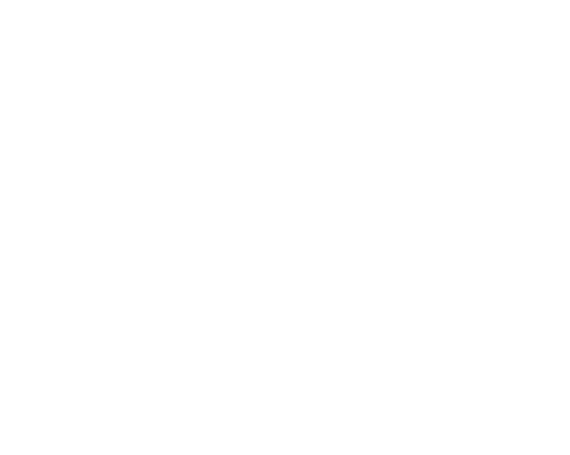Summarize the image with a detailed description that highlights all prominent details.

The image depicts a digitally rendered visual of a living room design created for a Tudor-style property. This 3D visual showcases a cozy and inviting atmosphere, tailored for a busy property trainer and developer's lifestyle. The design includes original floorboards and bespoke paneling typical of the Tudor era.

In the foreground, the space features a stylish revolving bookcase that seamlessly connects to a yoga studio, emphasizing both functionality and aesthetic appeal. Rich colors dominate the palette, setting a relaxing tone for the room, ideal for unwinding after busy days. The ongoing project reflects careful planning to restore traditional elements while integrating modern conveniences, making it a unique representation of how classic and contemporary styles can harmoniously coexist.